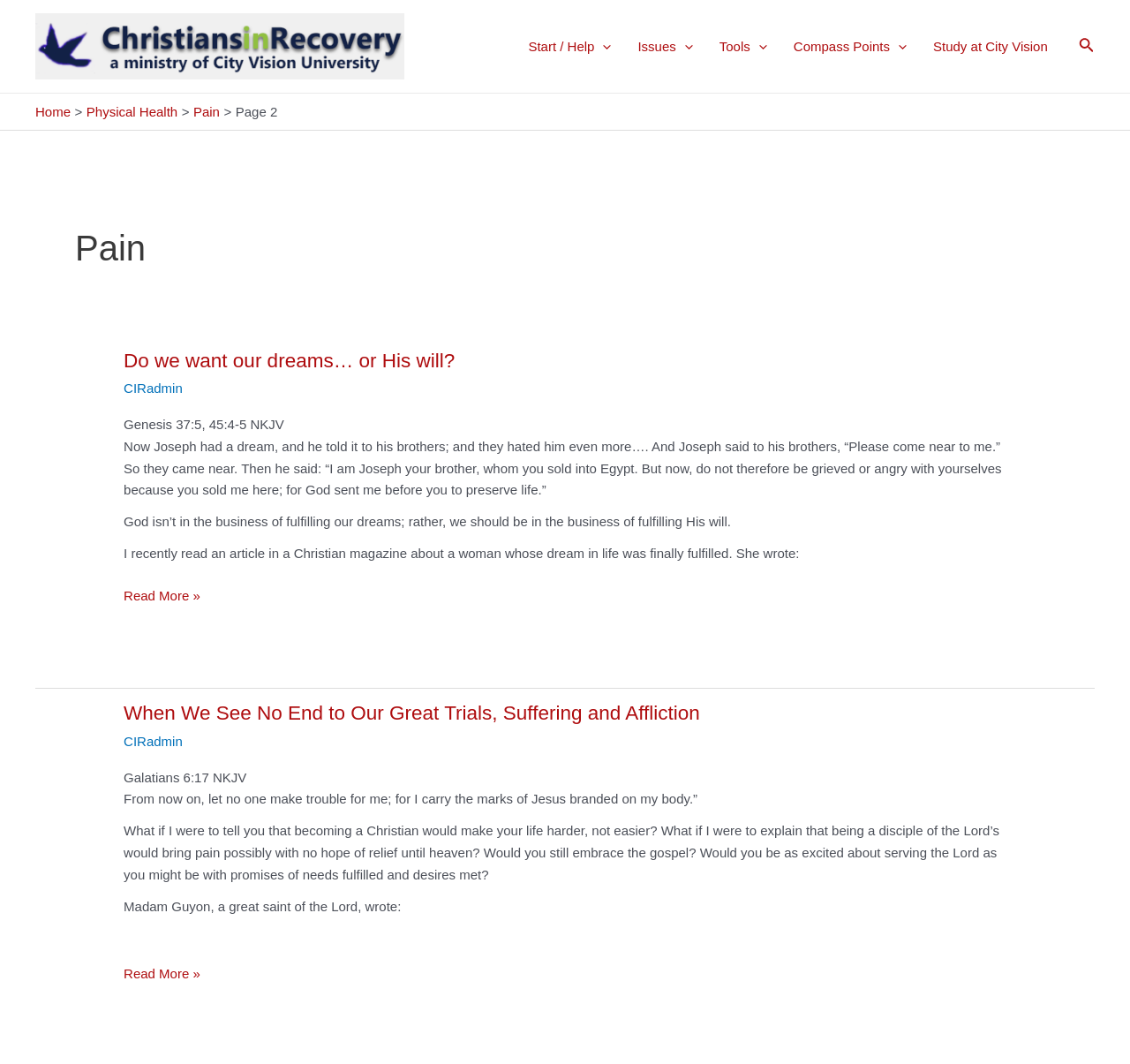Who wrote the article 'Do we want our dreams… or His will?'?
Look at the image and construct a detailed response to the question.

The author of the article 'Do we want our dreams… or His will?' is 'CIRadmin', which is indicated by the link 'CIRadmin' at the beginning of the article.